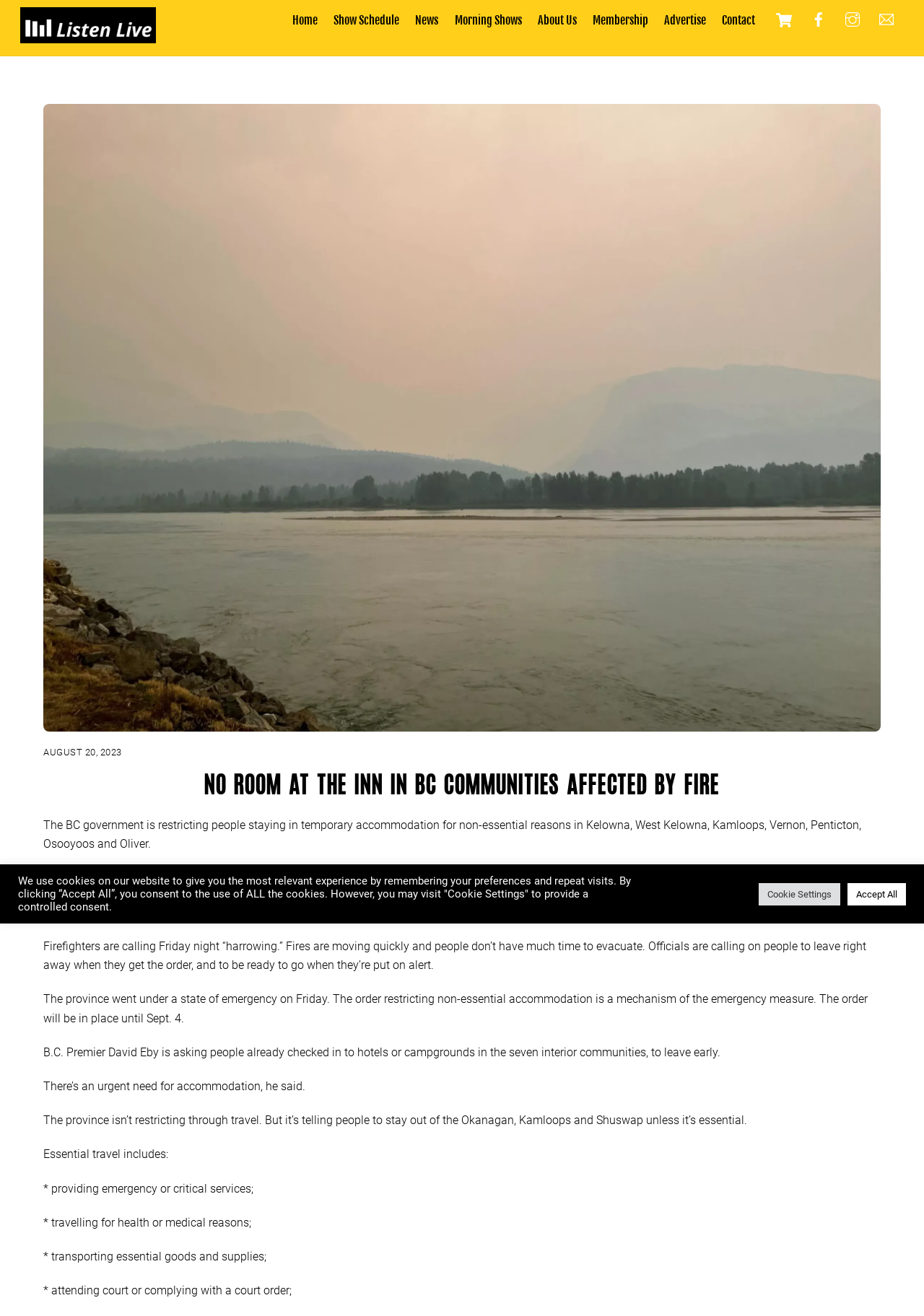Please identify the bounding box coordinates of the element's region that I should click in order to complete the following instruction: "Contact StokeFM". The bounding box coordinates consist of four float numbers between 0 and 1, i.e., [left, top, right, bottom].

[0.774, 0.003, 0.825, 0.028]